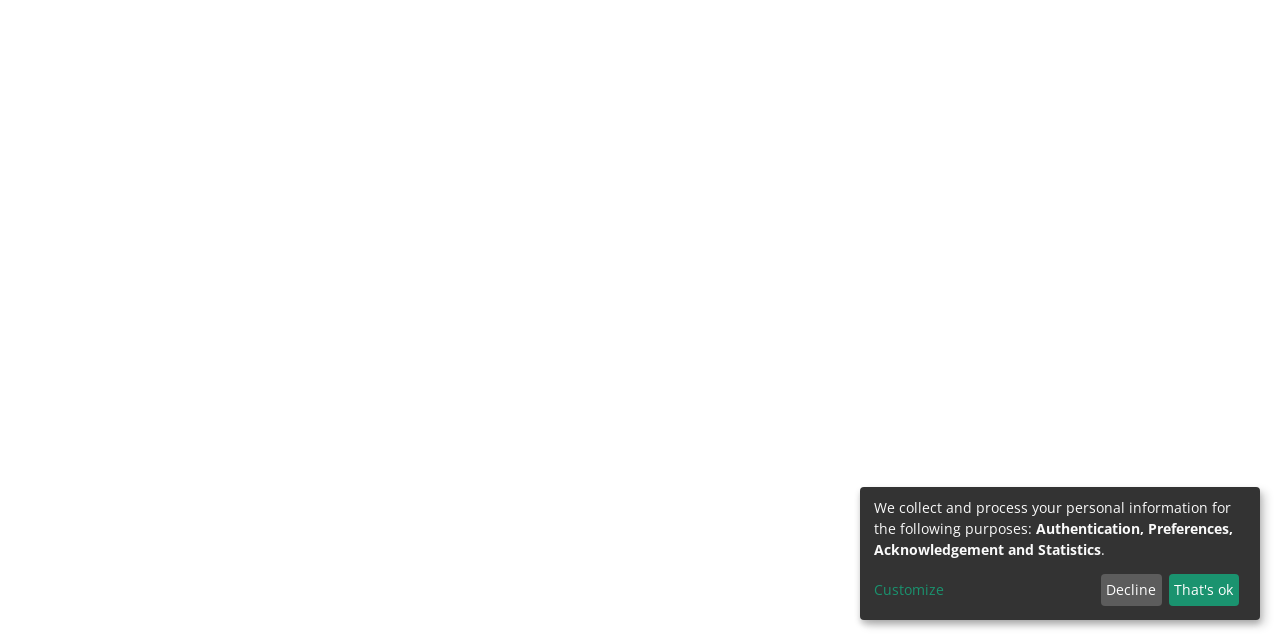Identify the bounding box coordinates for the UI element described as follows: 10th Class Past Paper. Use the format (top-left x, top-left y, bottom-right x, bottom-right y) and ensure all values are floating point numbers between 0 and 1.

None